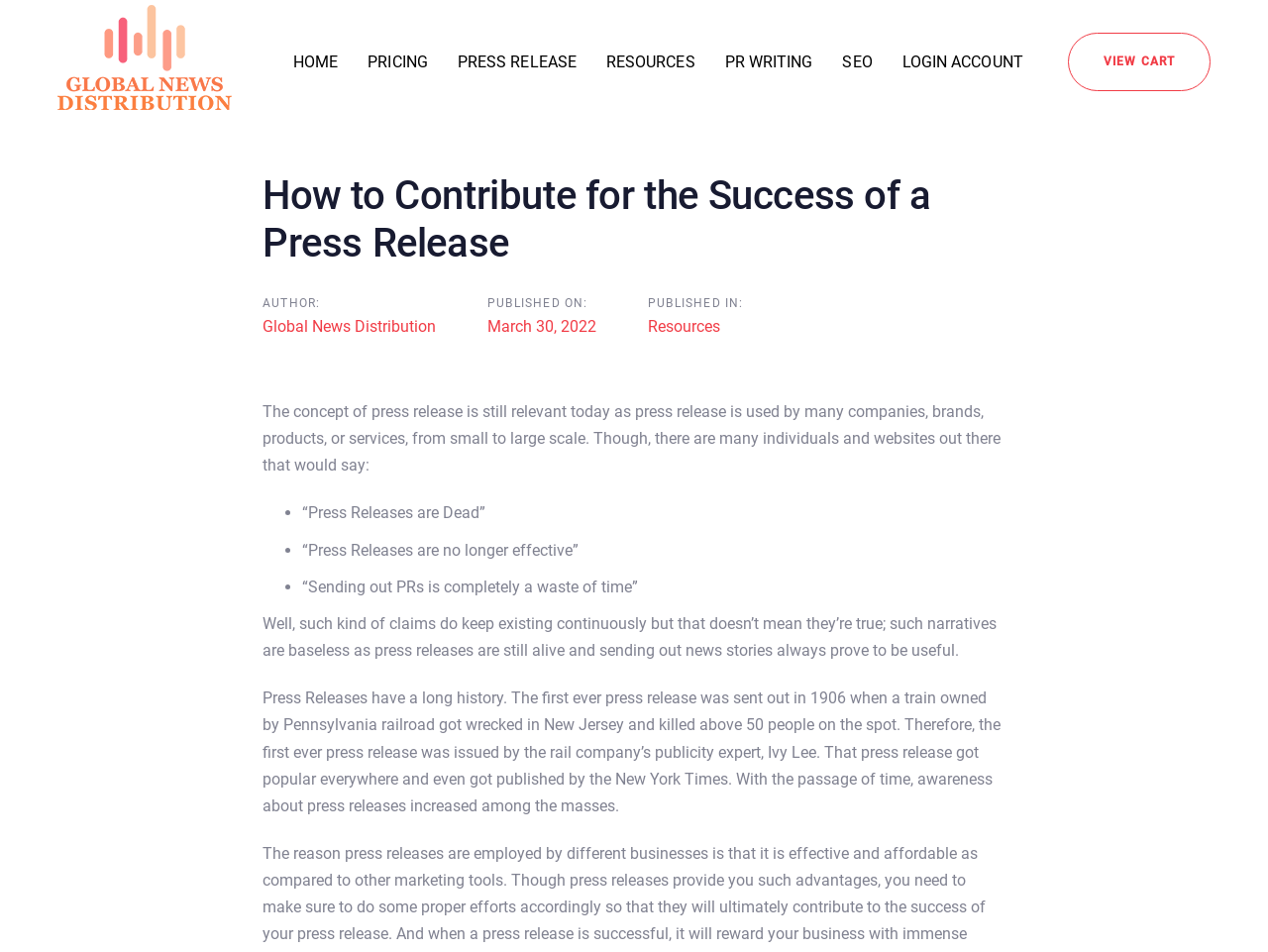Indicate the bounding box coordinates of the element that must be clicked to execute the instruction: "Login to account". The coordinates should be given as four float numbers between 0 and 1, i.e., [left, top, right, bottom].

[0.7, 0.0, 0.819, 0.13]